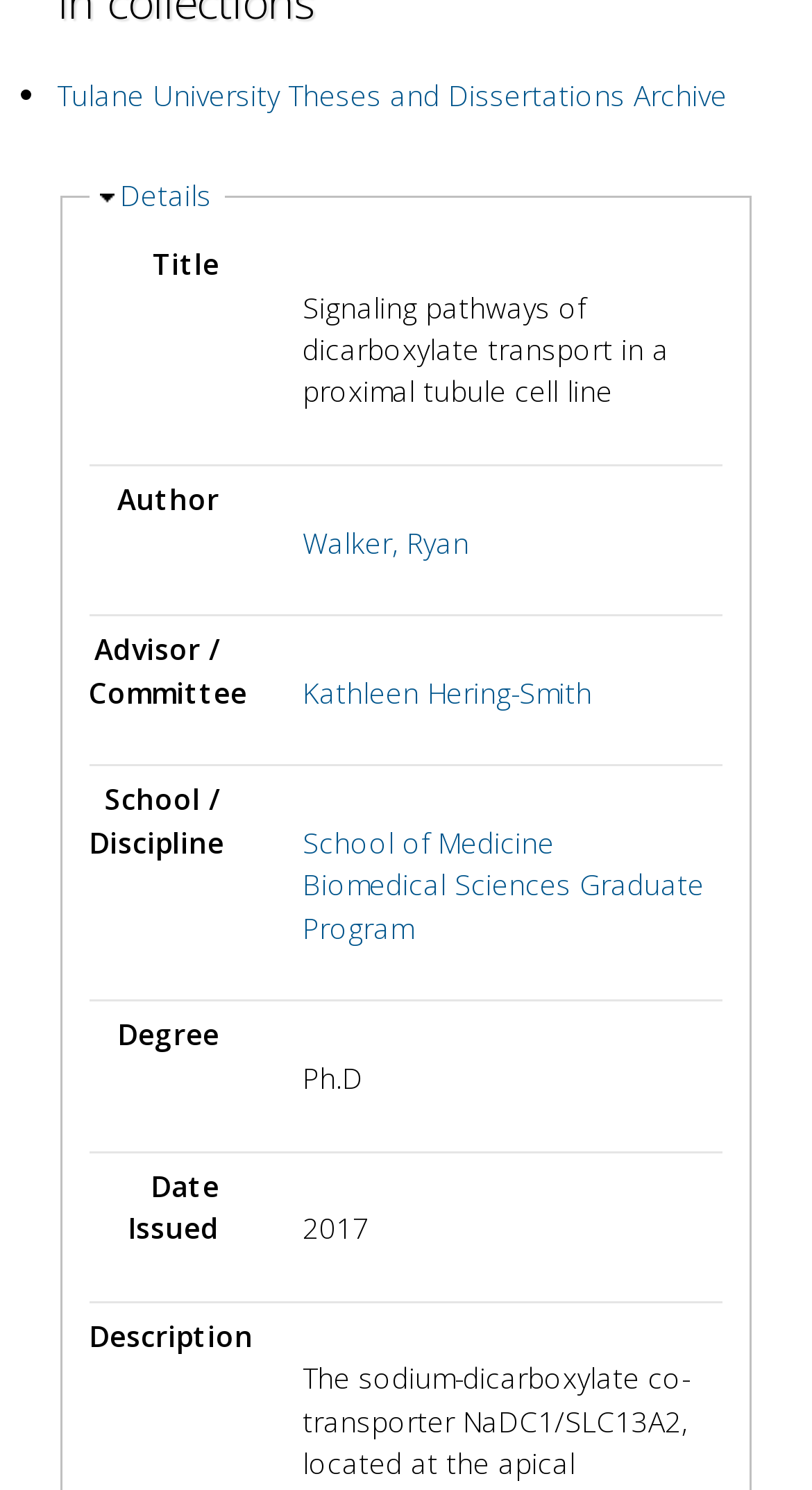Examine the image and give a thorough answer to the following question:
In which year was the thesis issued?

I found the year the thesis was issued by looking at the description list detail element that contains the text '2017' which is located below the 'Date Issued' label.